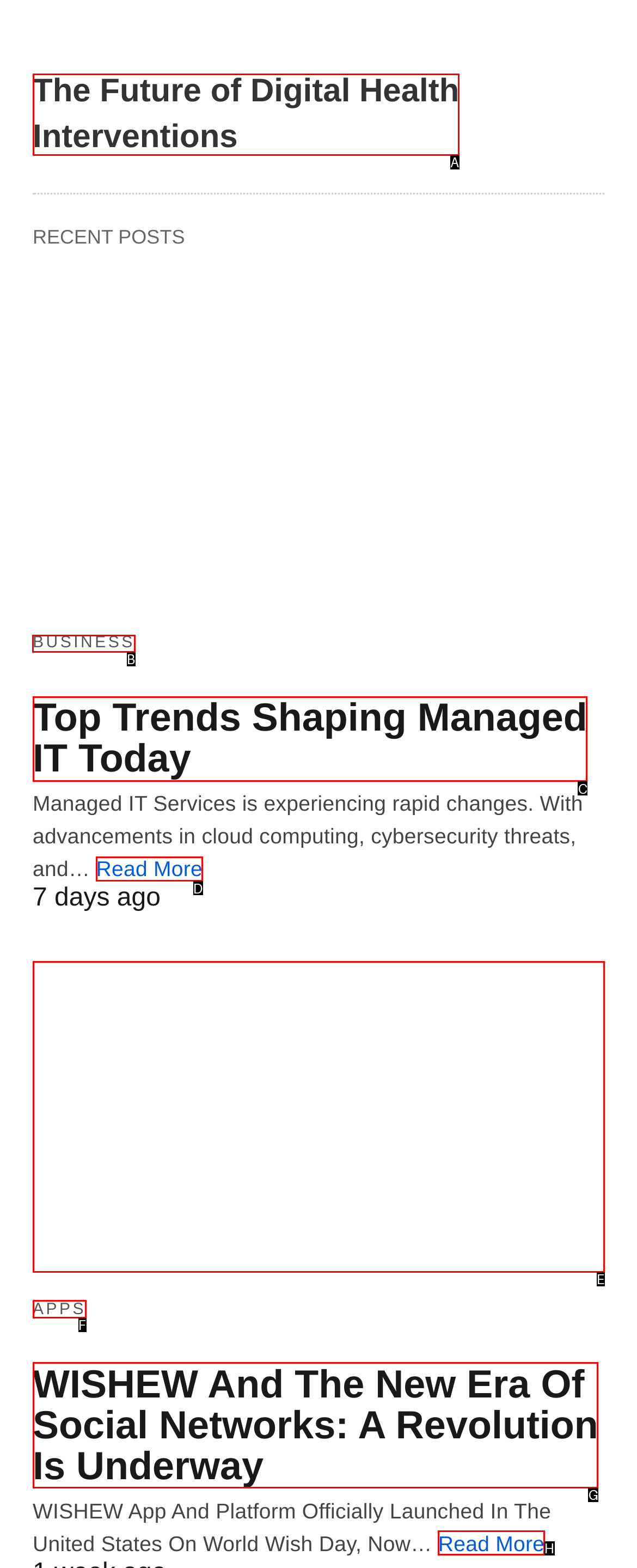What option should I click on to execute the task: Call us at 07807540498? Give the letter from the available choices.

None